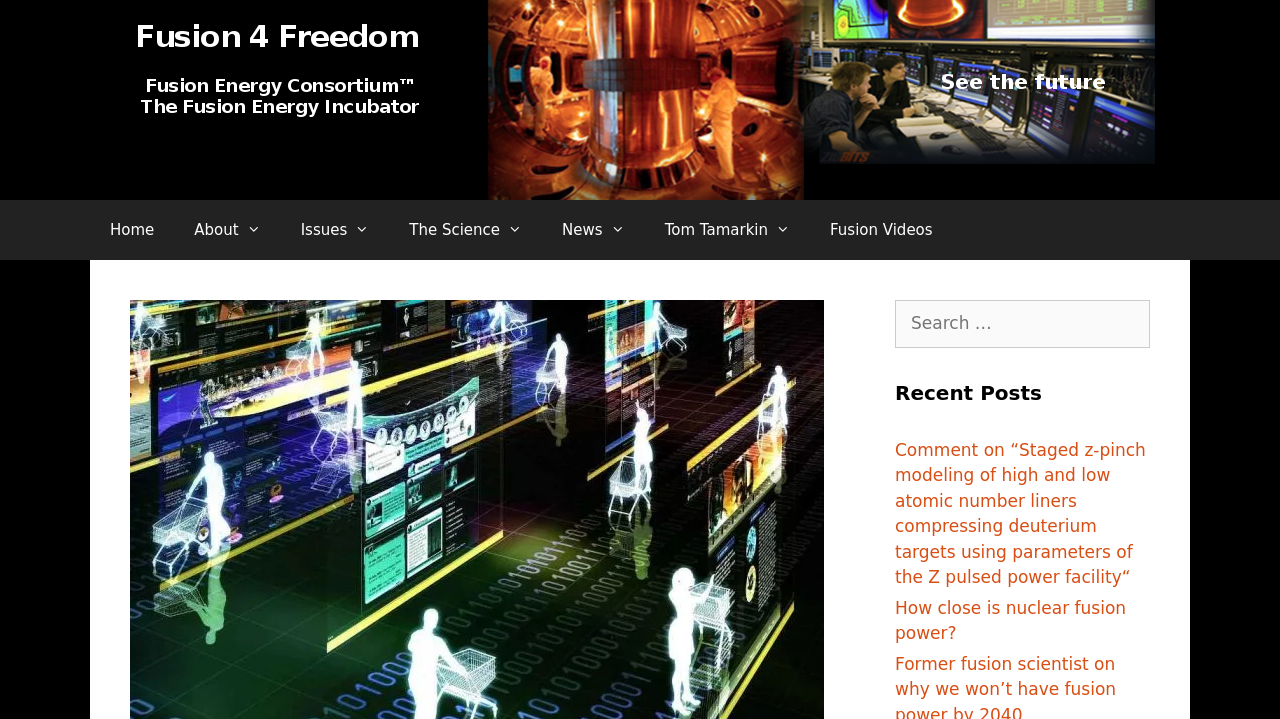Determine the bounding box coordinates of the region I should click to achieve the following instruction: "search for something". Ensure the bounding box coordinates are four float numbers between 0 and 1, i.e., [left, top, right, bottom].

[0.699, 0.417, 0.898, 0.483]